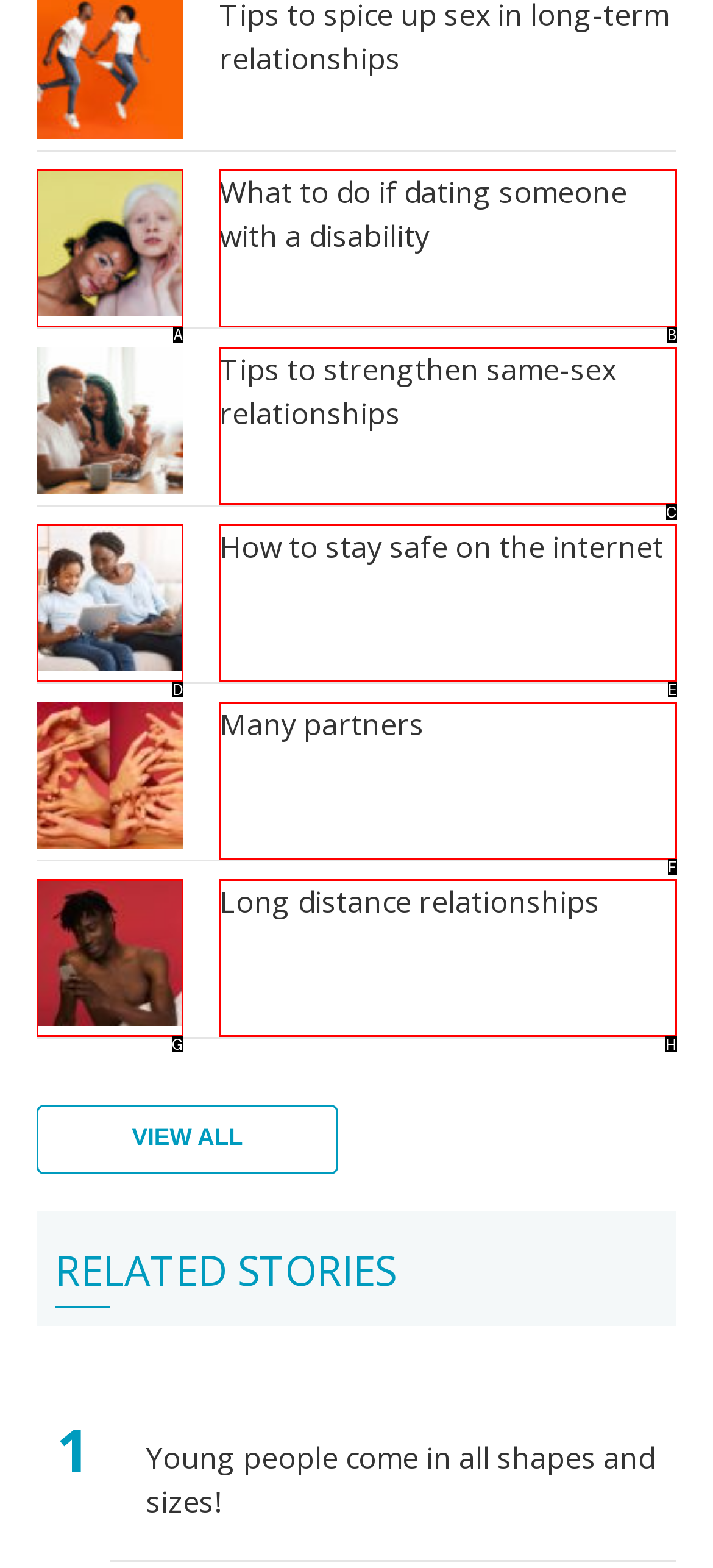Given the description: Many partners, select the HTML element that matches it best. Reply with the letter of the chosen option directly.

F